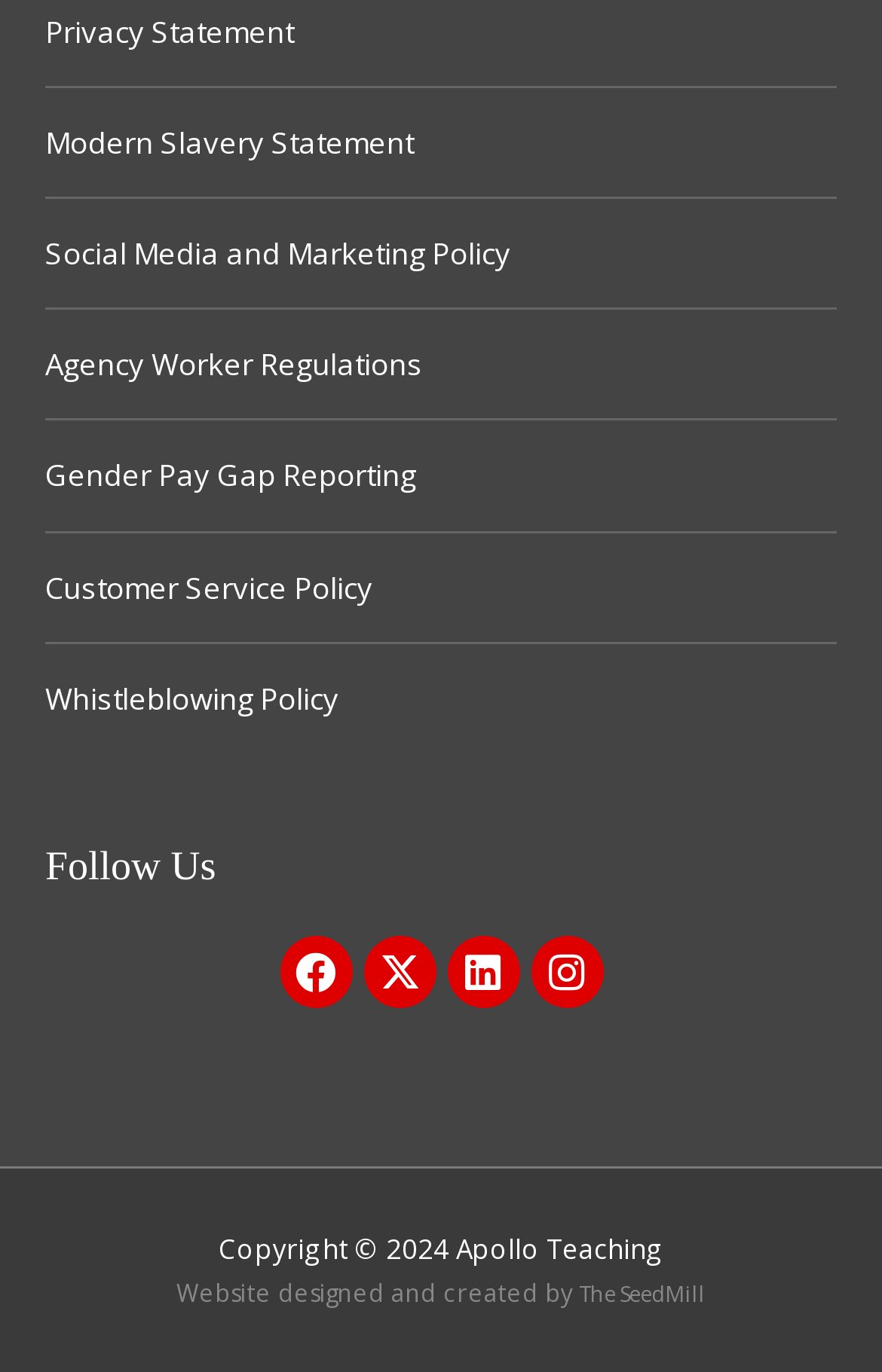Please pinpoint the bounding box coordinates for the region I should click to adhere to this instruction: "View Whistleblowing Policy".

[0.051, 0.469, 0.949, 0.548]